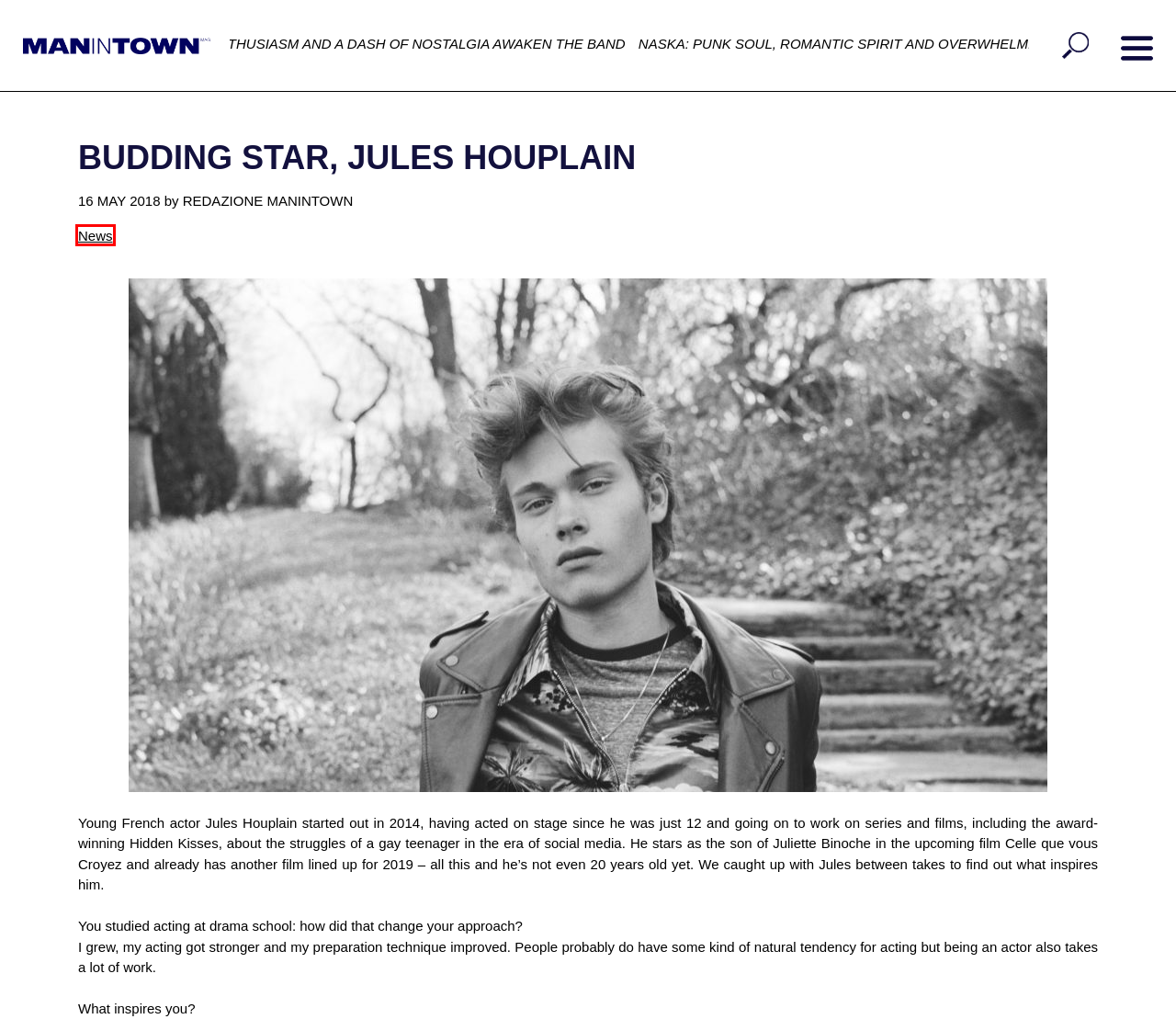Observe the screenshot of a webpage with a red bounding box highlighting an element. Choose the webpage description that accurately reflects the new page after the element within the bounding box is clicked. Here are the candidates:
A. Interview with Finley: the comeback on the Forum stage - MANINTOWN
B. News Archivi - MANINTOWN
C. Spring Summer 2024 fashion editorial - MANINTOWN
D. Alessandro Egger, from the origins to the film Majonezë - MANINTOWN
E. The irresistible Salim Kechiouche - MANINTOWN
F. Interview with Martina Lampugnani - MANINTOWN
G. About us - Who we are - MANINTOWN
H. MANINTOWN - MANINTOWN

B